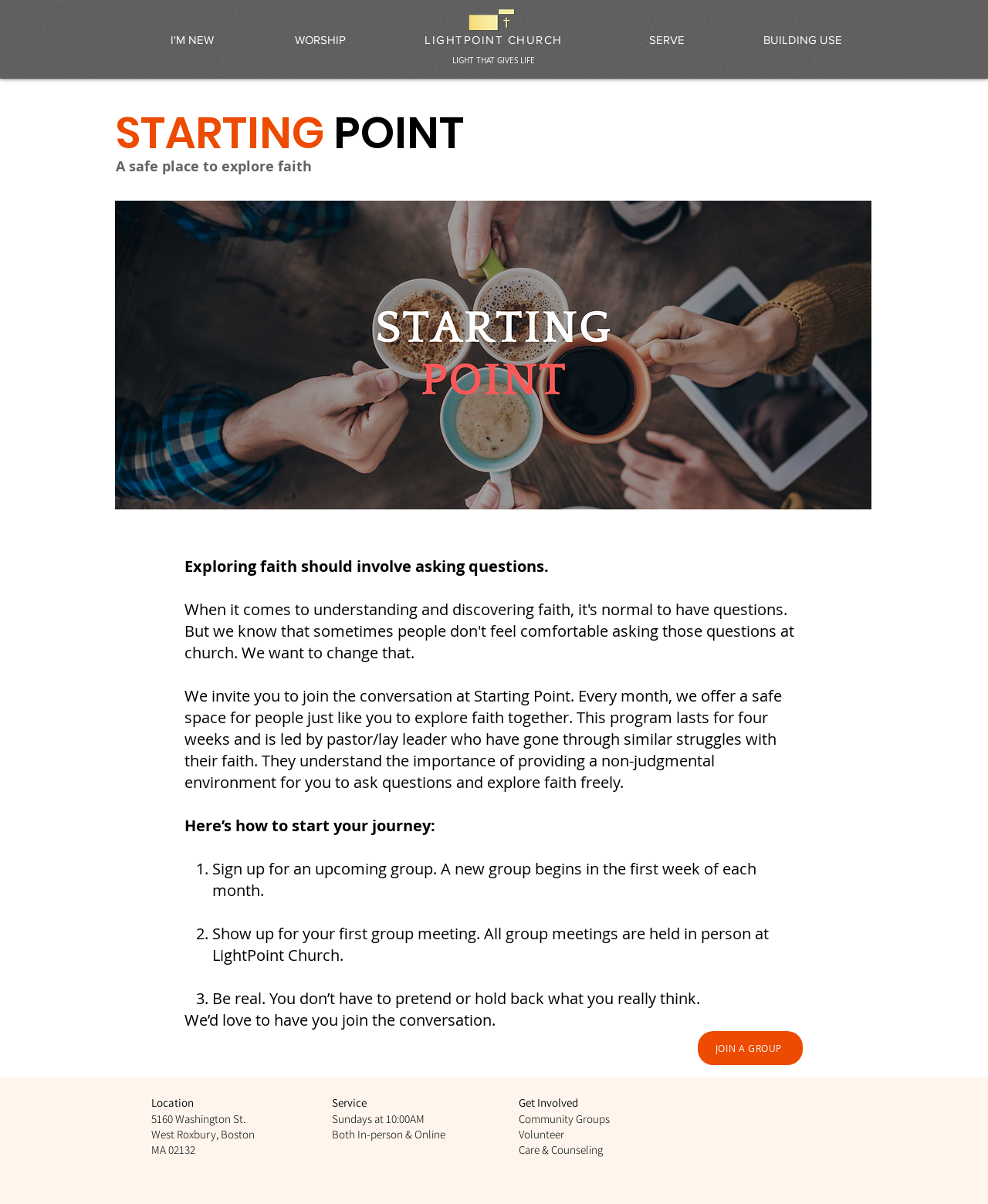Review the image closely and give a comprehensive answer to the question: What time is the Sunday service?

The time of the Sunday service can be found in the StaticText 'Sundays at 10:00AM' which is located at the bottom of the webpage.